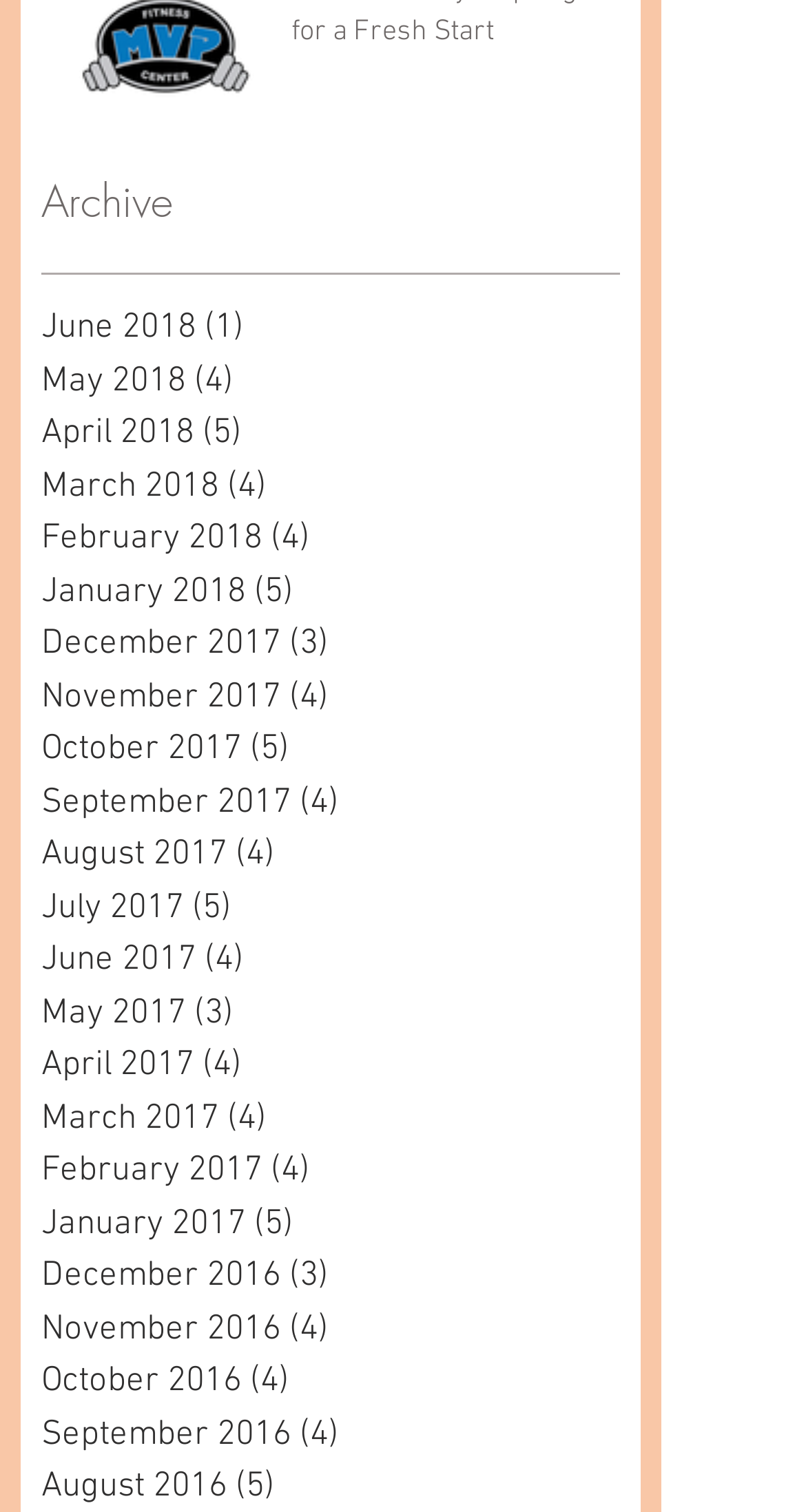How many posts are there in June 2018?
Provide a detailed answer to the question using information from the image.

The link 'June 2018 1 post' is present on the webpage, which indicates that there is only one post in June 2018.